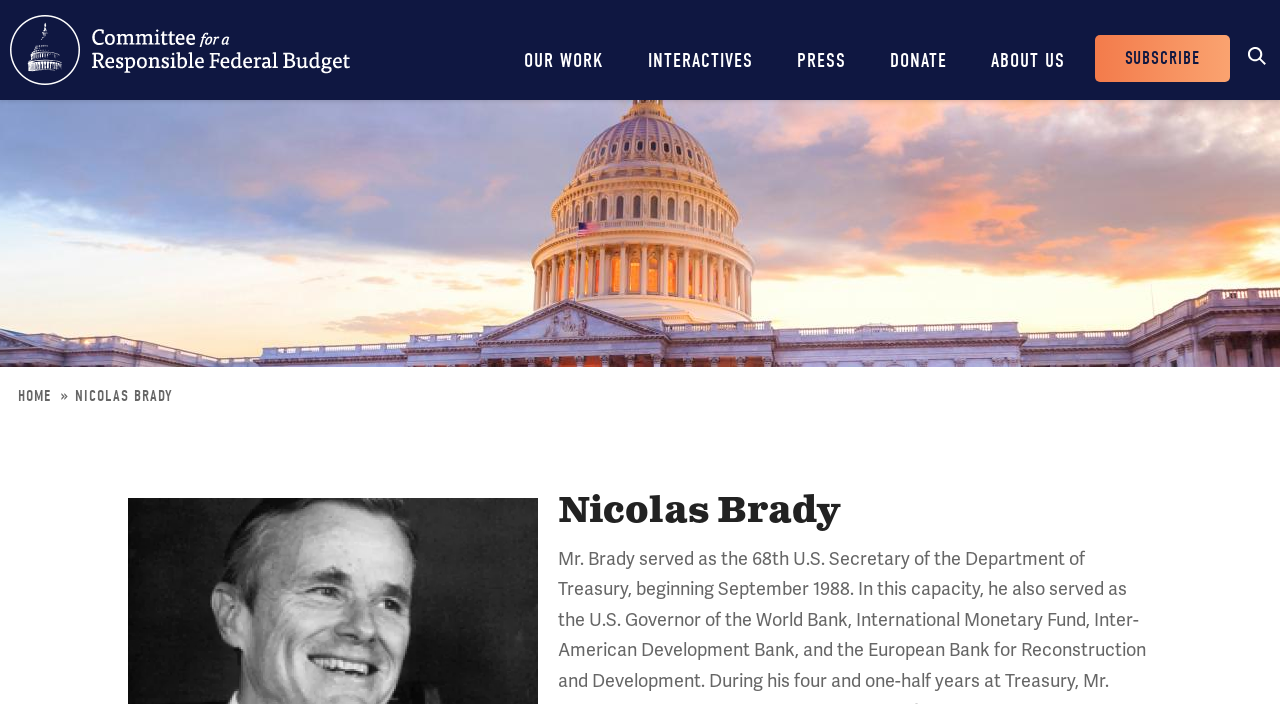Is there a search bar on this webpage? Using the information from the screenshot, answer with a single word or phrase.

Yes